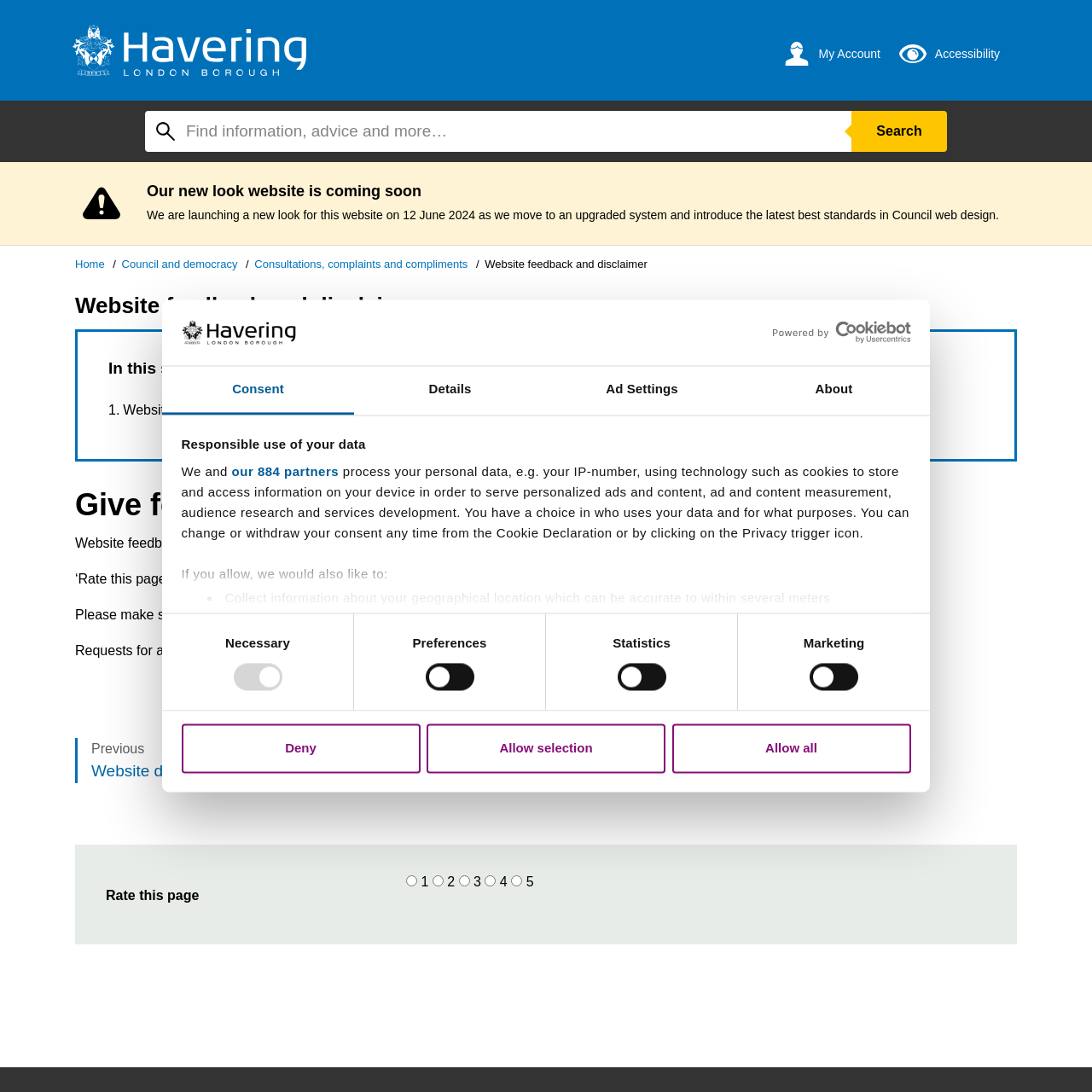What is the text of the webpage's headline?

Give feedback about our website